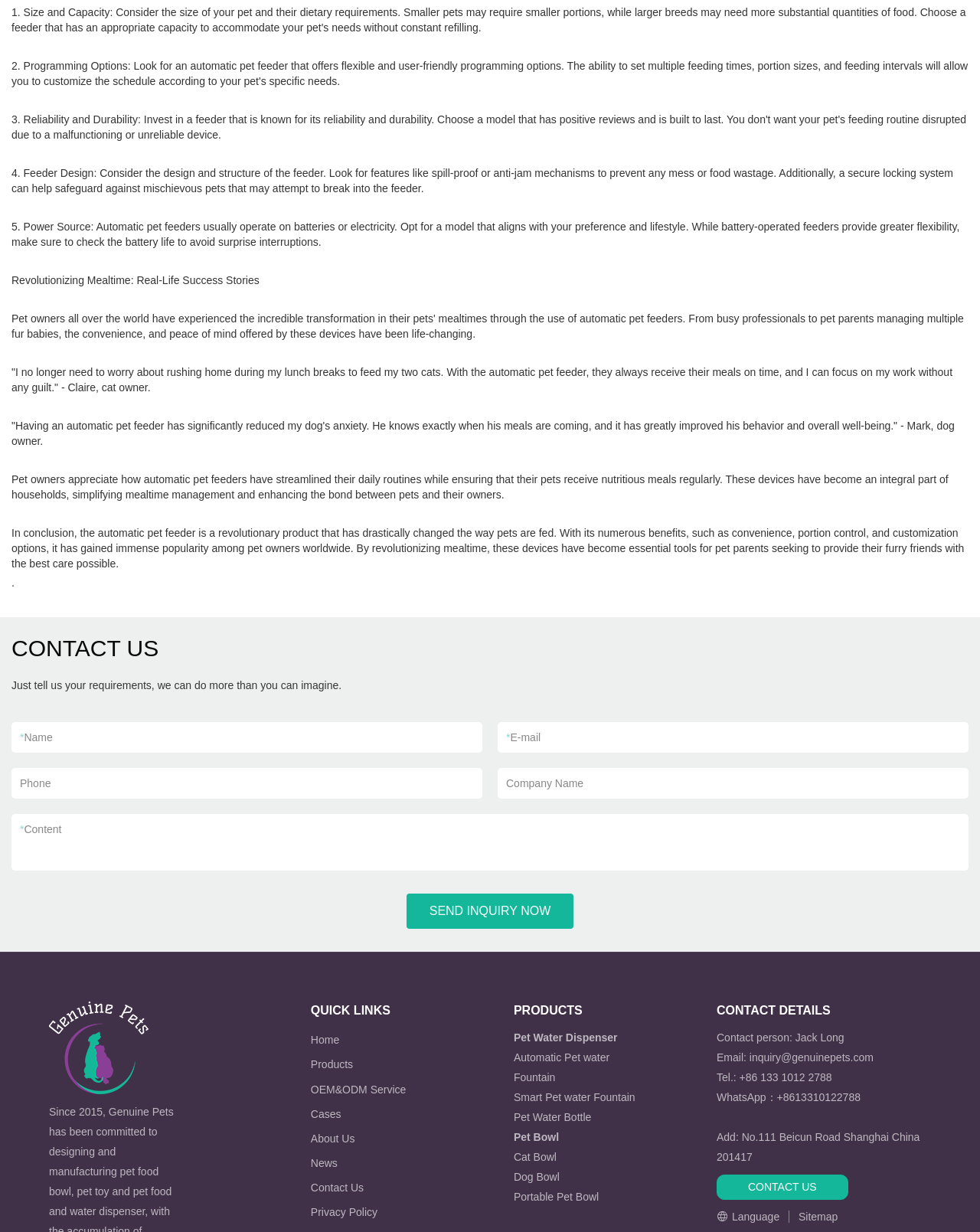Determine the bounding box coordinates in the format (top-left x, top-left y, bottom-right x, bottom-right y). Ensure all values are floating point numbers between 0 and 1. Identify the bounding box of the UI element described by: Portable Pet Bowl

[0.524, 0.967, 0.611, 0.976]